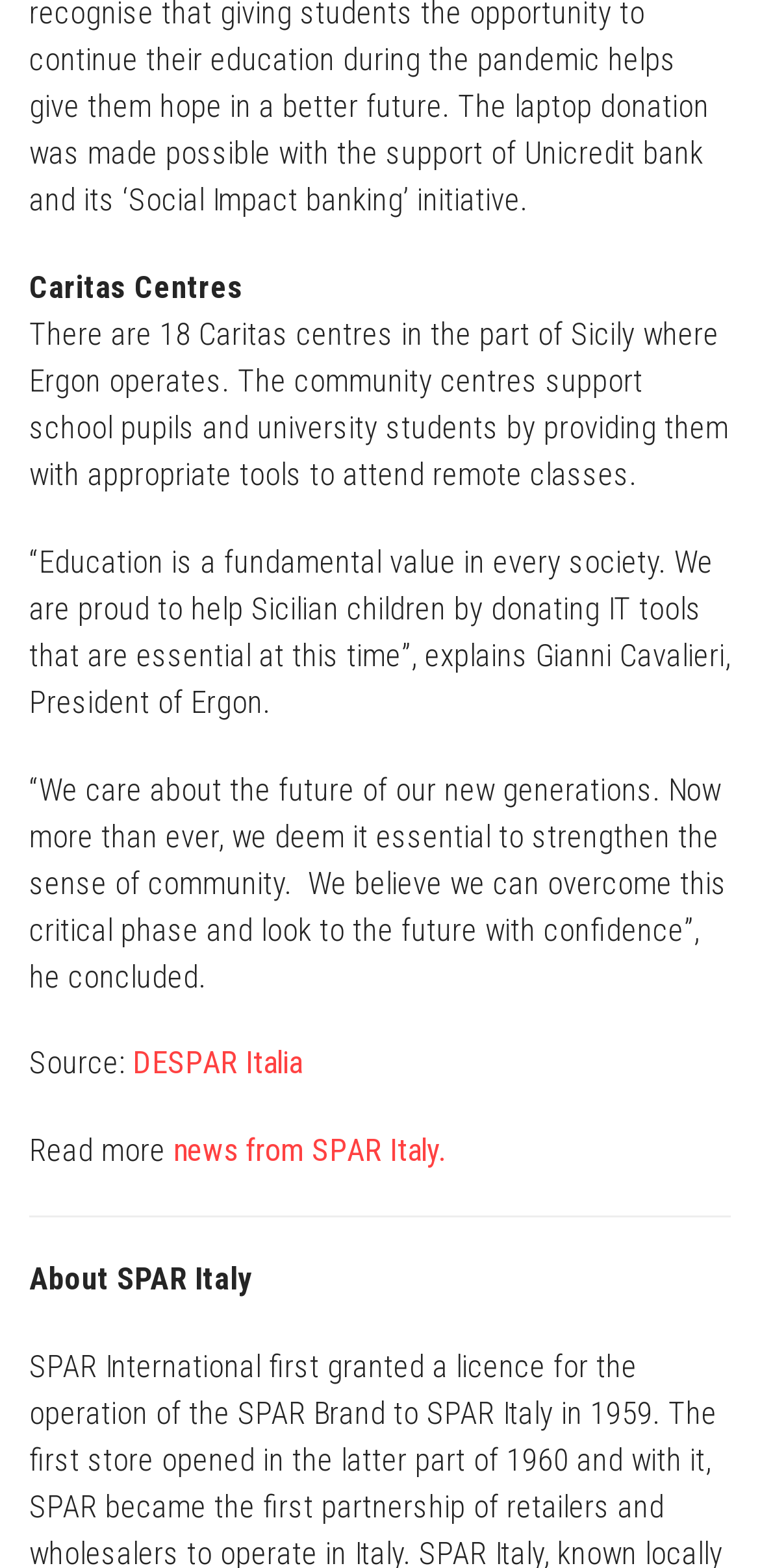Use a single word or phrase to answer the following:
What is the source of the article?

DESPAR Italia